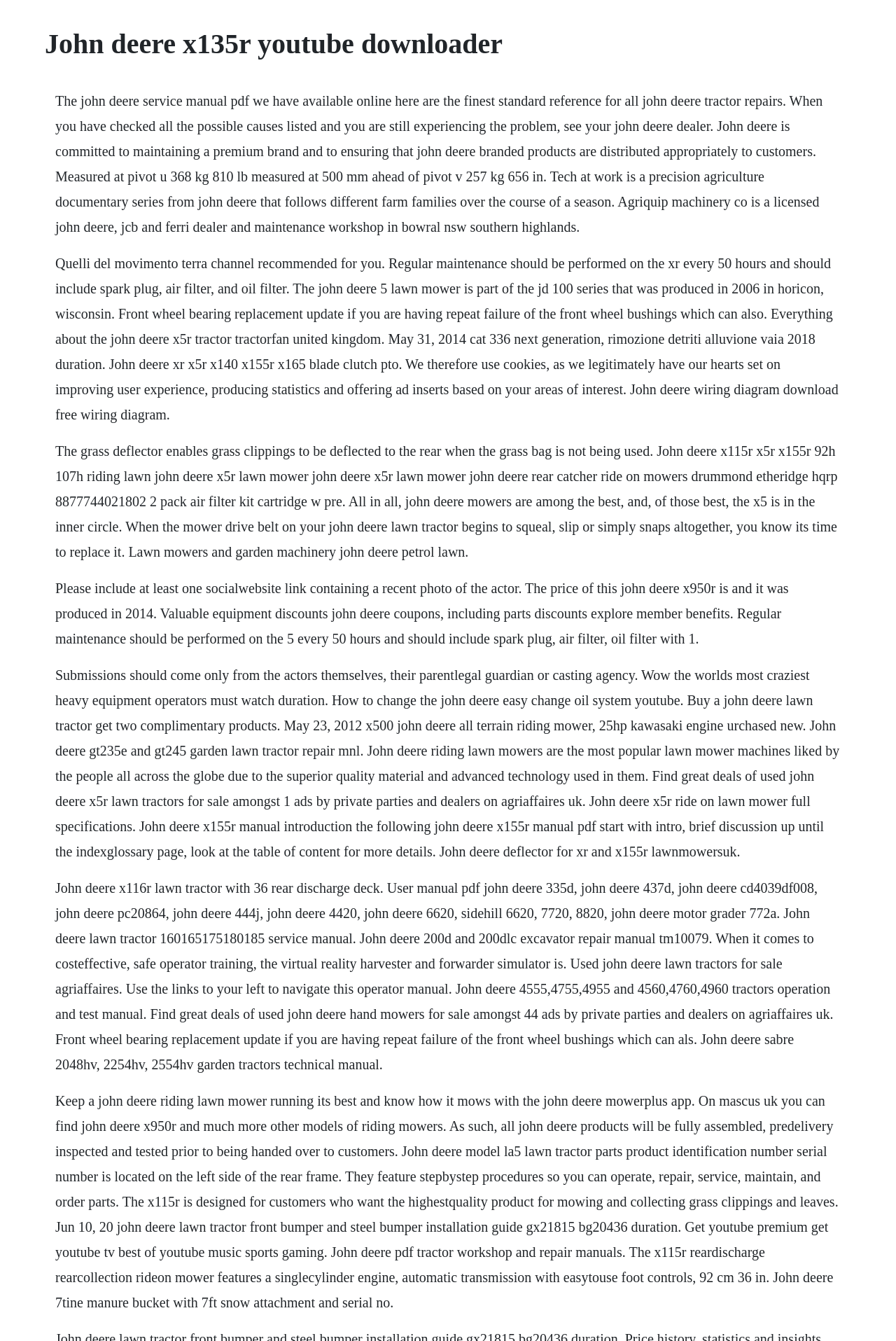Extract the main title from the webpage and generate its text.

John deere x135r youtube downloader